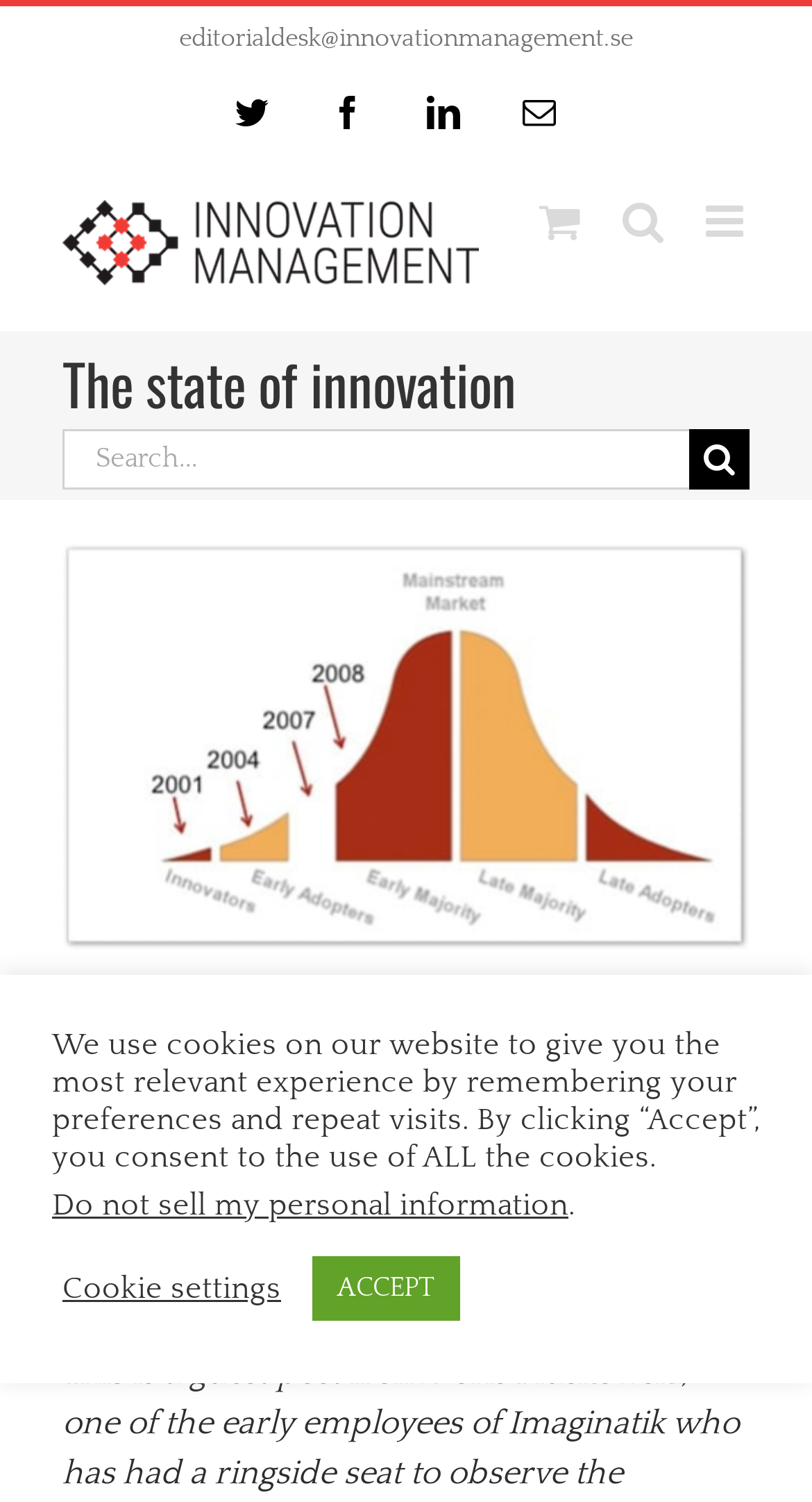Respond to the following query with just one word or a short phrase: 
How many social media links are available?

4